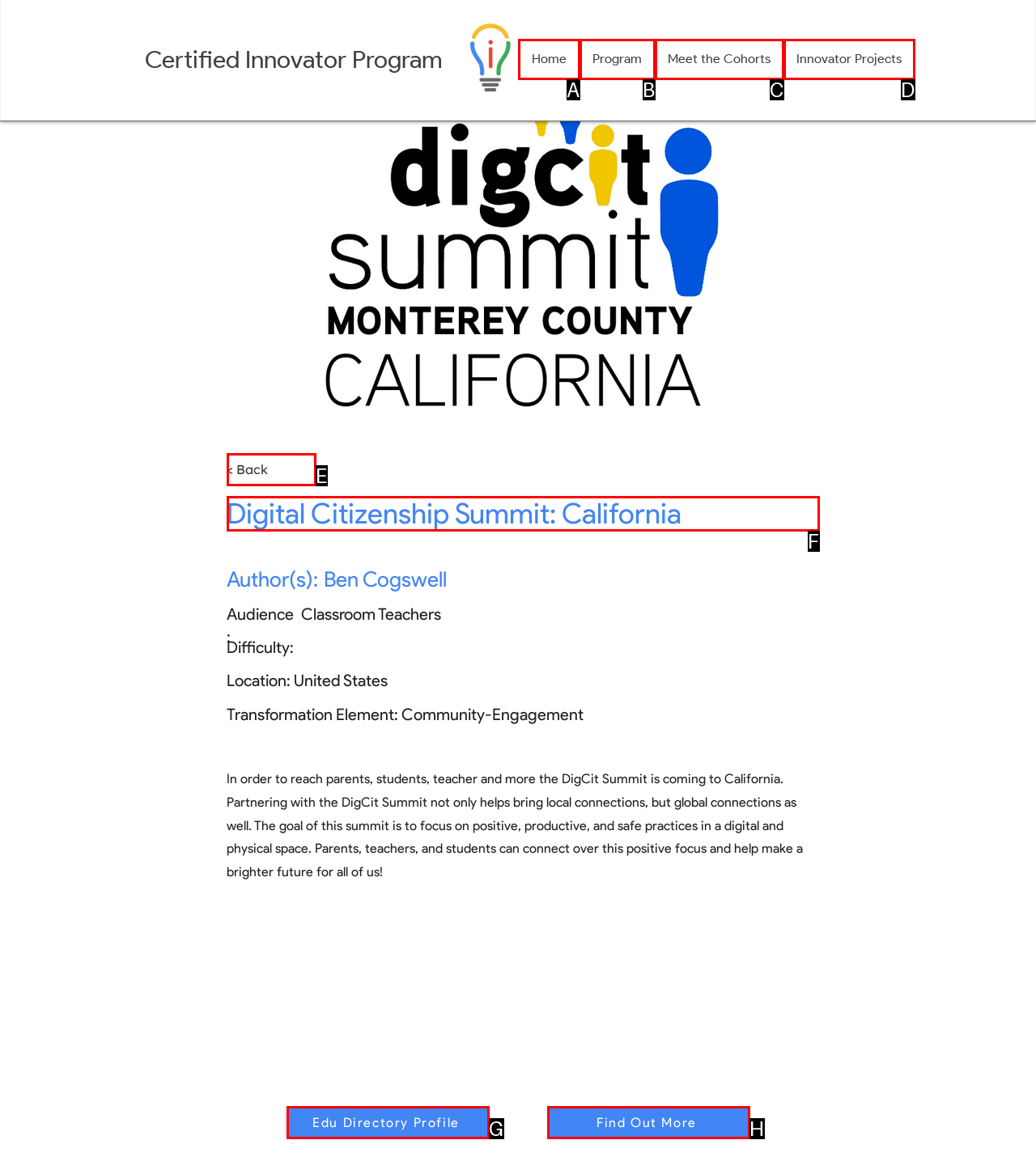Tell me which one HTML element I should click to complete the following task: View the Digital Citizenship Summit: California page Answer with the option's letter from the given choices directly.

F